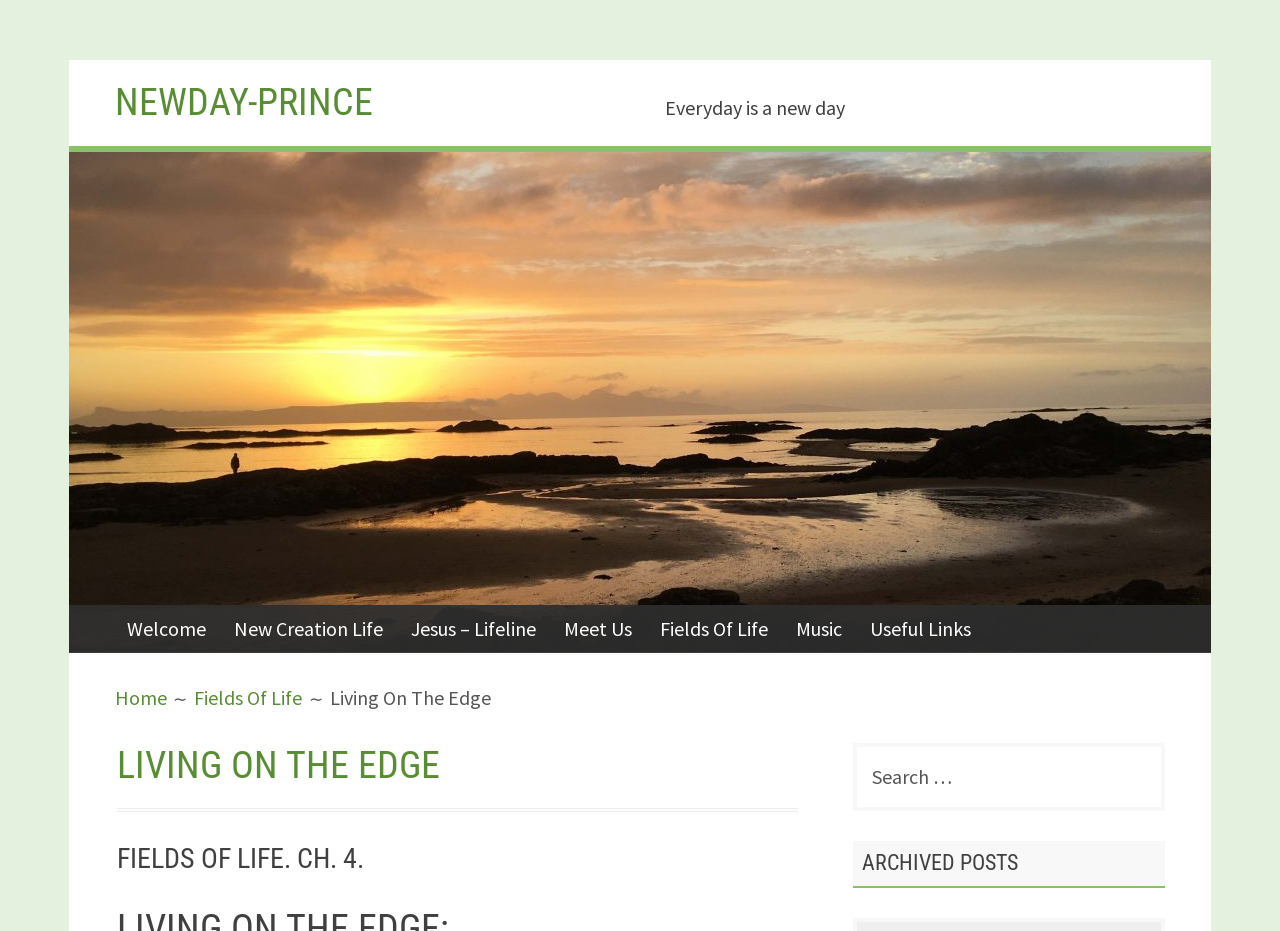Locate the bounding box coordinates of the element you need to click to accomplish the task described by this instruction: "Go to 'Home' page".

[0.09, 0.735, 0.13, 0.762]